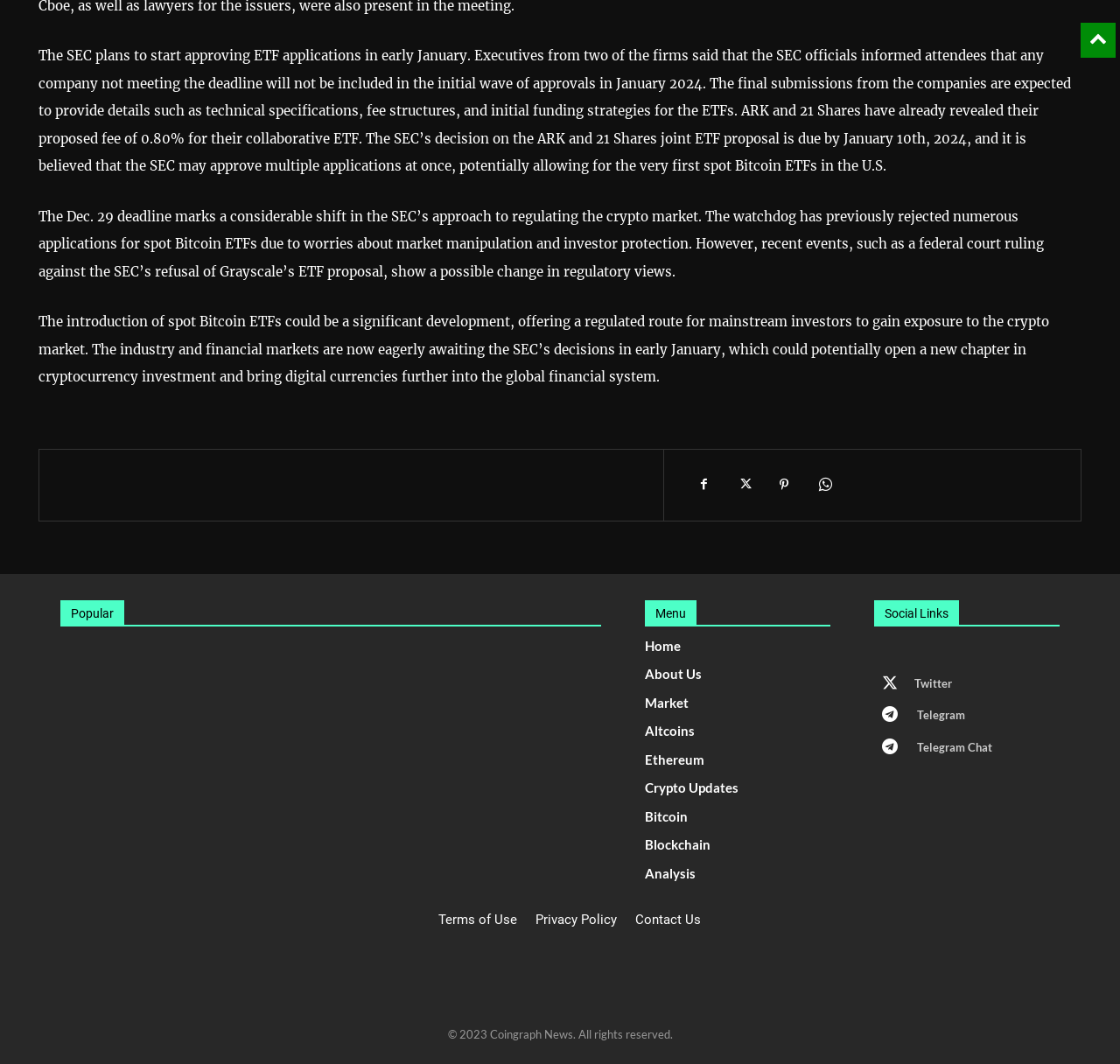Find the bounding box coordinates for the UI element that matches this description: "parent_node: Telegram Chat title="Telegram"".

[0.78, 0.688, 0.808, 0.718]